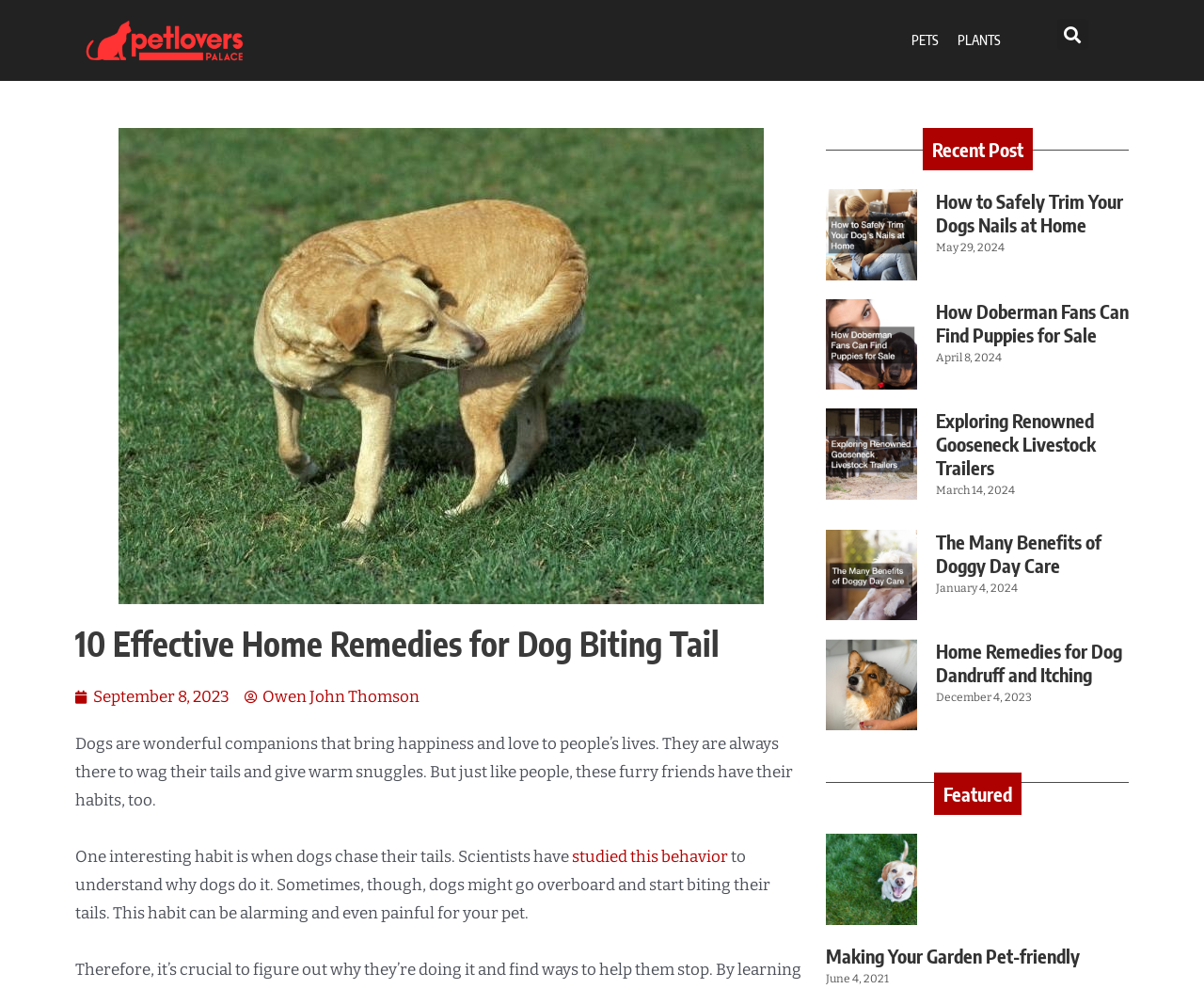Using the provided element description: "species of birds", determine the bounding box coordinates of the corresponding UI element in the screenshot.

None